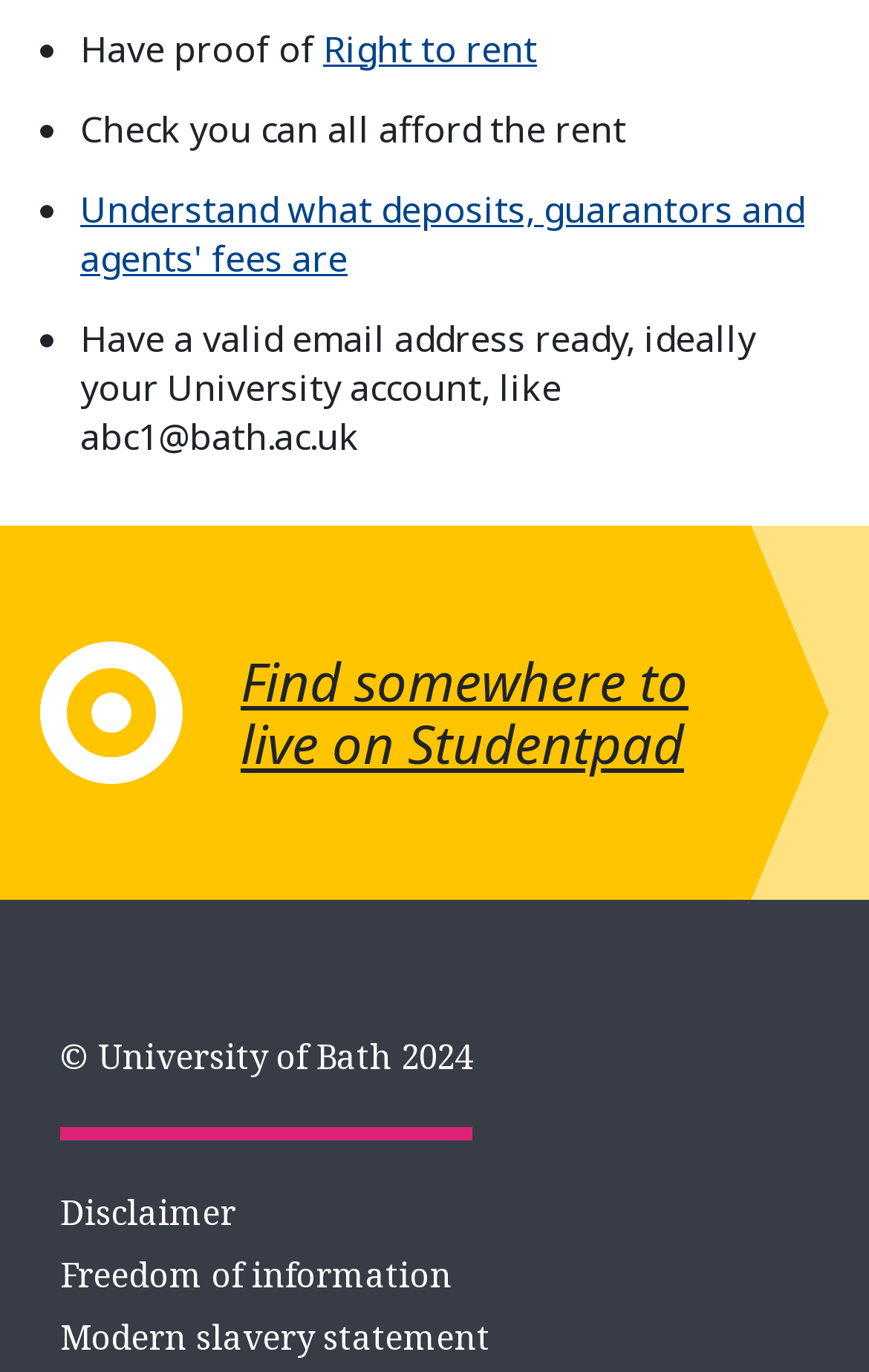Provide the bounding box coordinates for the UI element that is described as: "Disclaimer".

[0.069, 0.866, 0.272, 0.899]